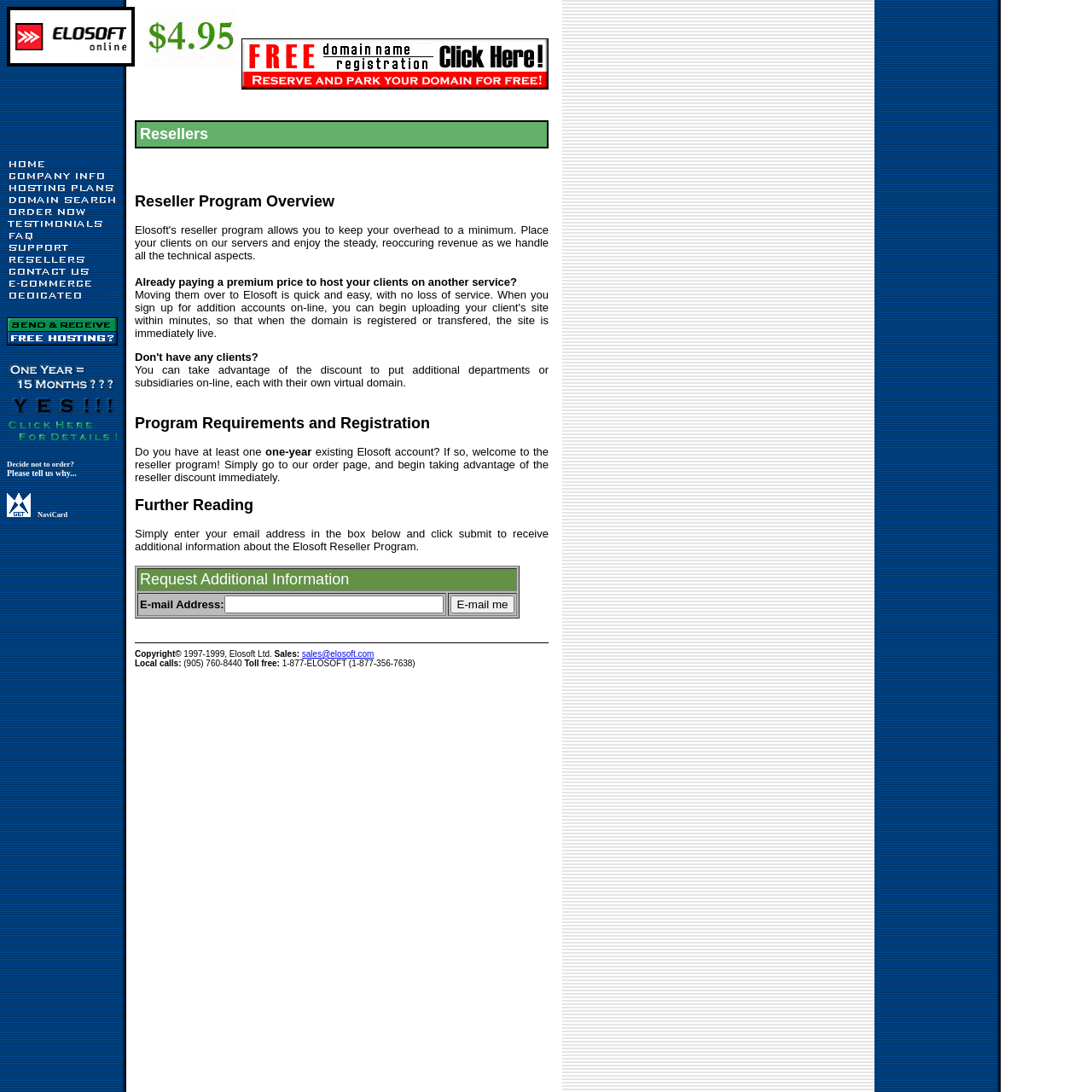Show the bounding box coordinates for the element that needs to be clicked to execute the following instruction: "Click to order". Provide the coordinates in the form of four float numbers between 0 and 1, i.e., [left, top, right, bottom].

[0.006, 0.145, 0.108, 0.159]